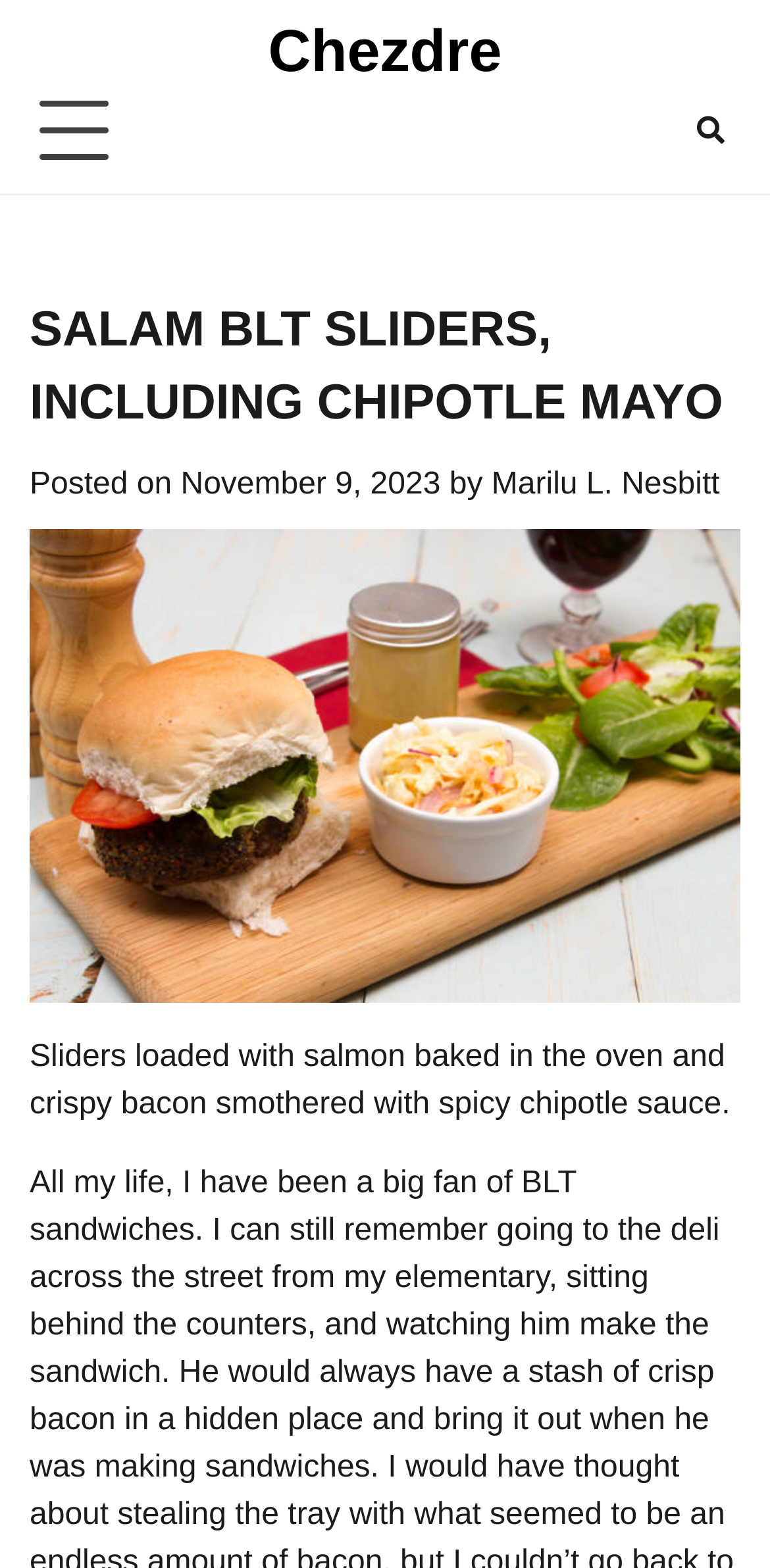Provide a brief response to the question using a single word or phrase: 
What is the main ingredient of the sliders?

Salmon